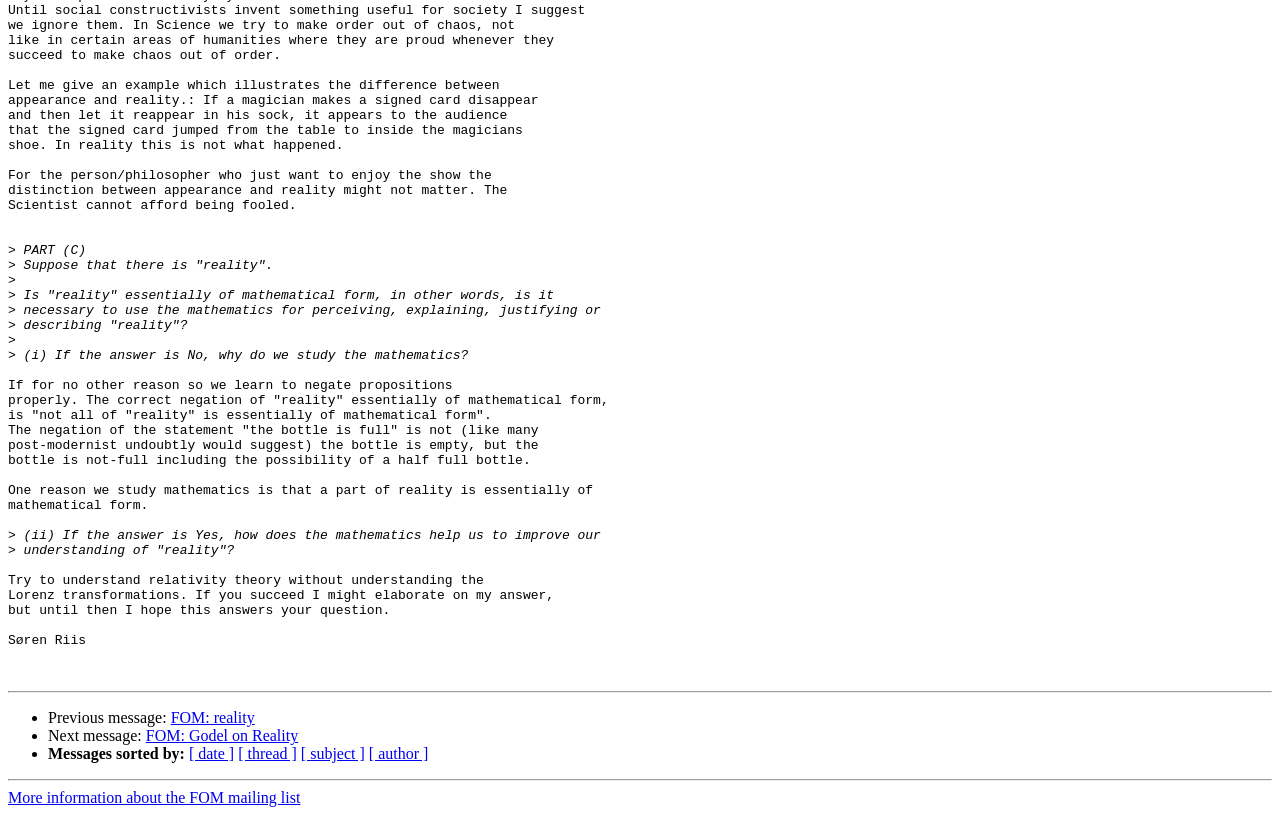What is the purpose of studying mathematics?
Your answer should be a single word or phrase derived from the screenshot.

To understand part of reality